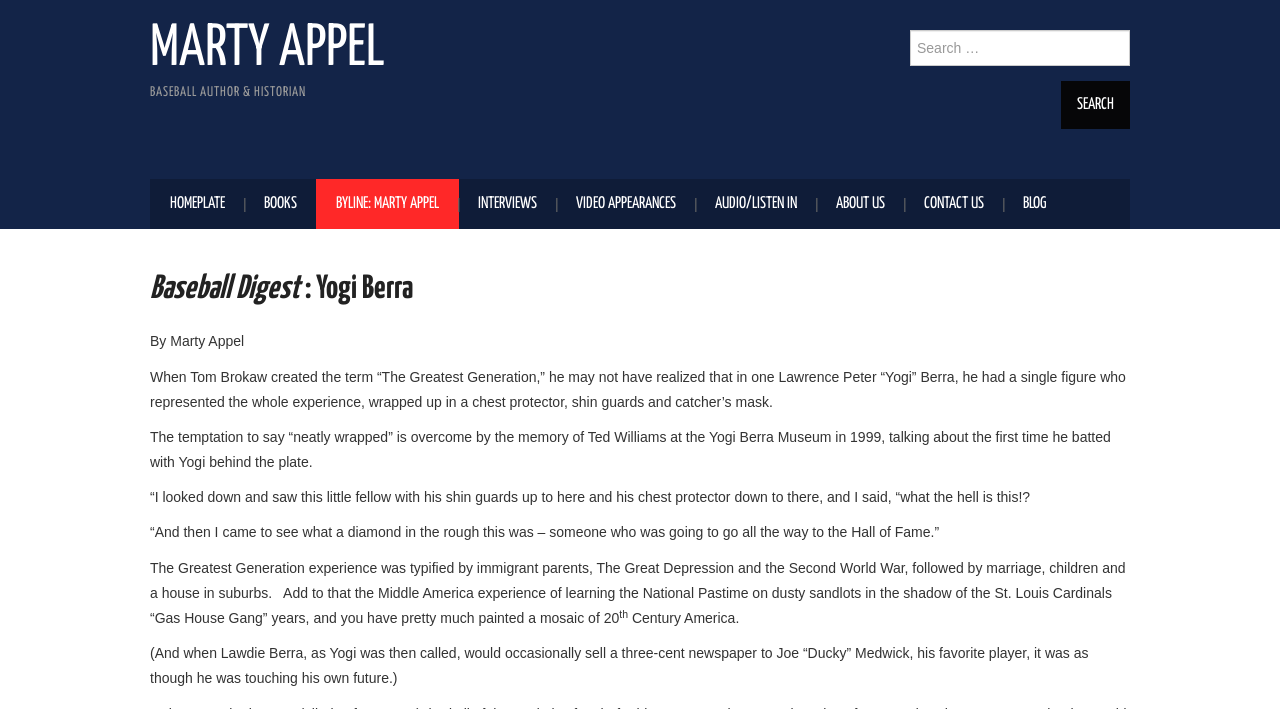Identify the bounding box coordinates of the area you need to click to perform the following instruction: "Go to the blog page".

[0.784, 0.252, 0.833, 0.323]